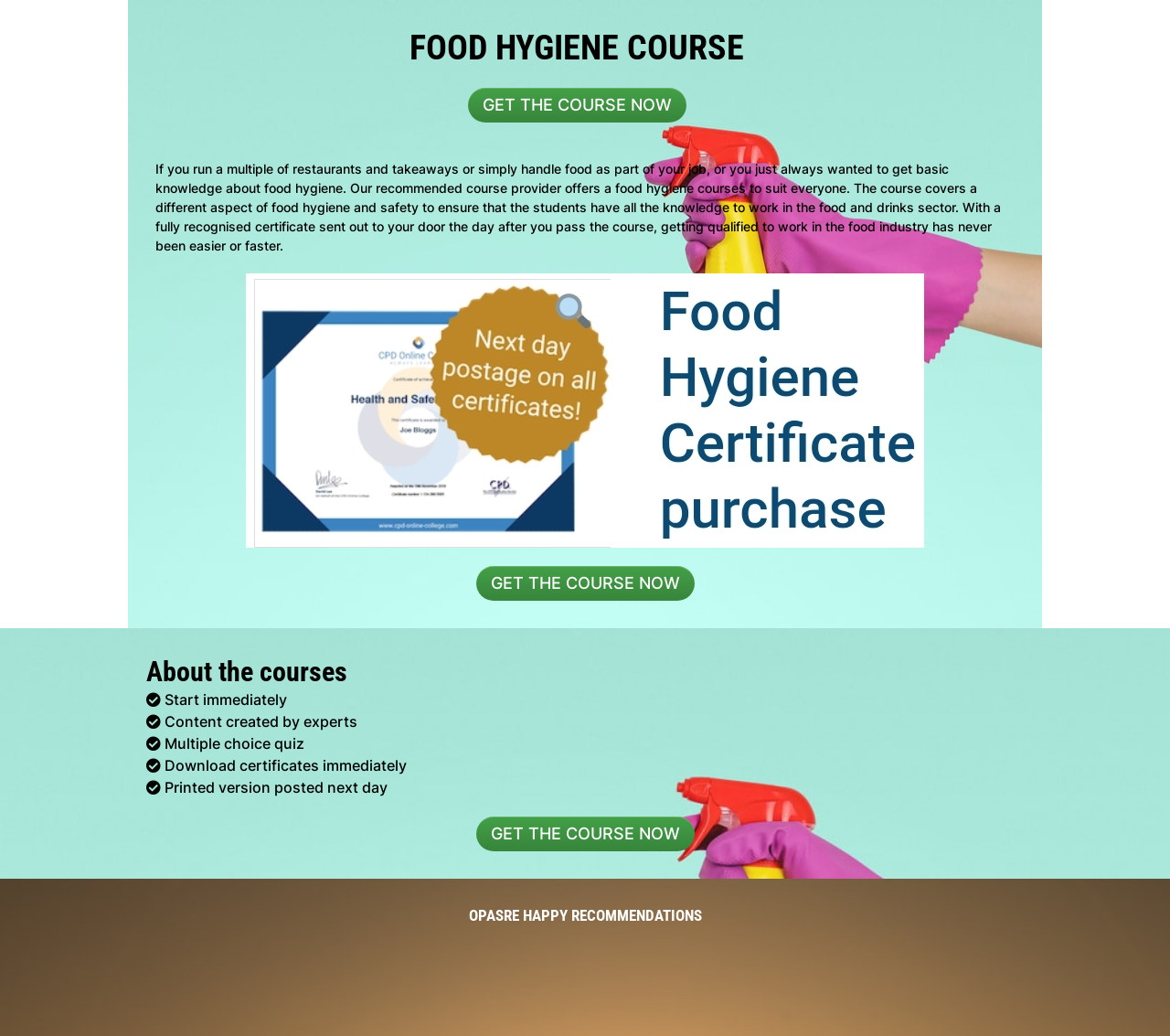Use a single word or phrase to respond to the question:
What is the main topic of this webpage?

Food Hygiene Course